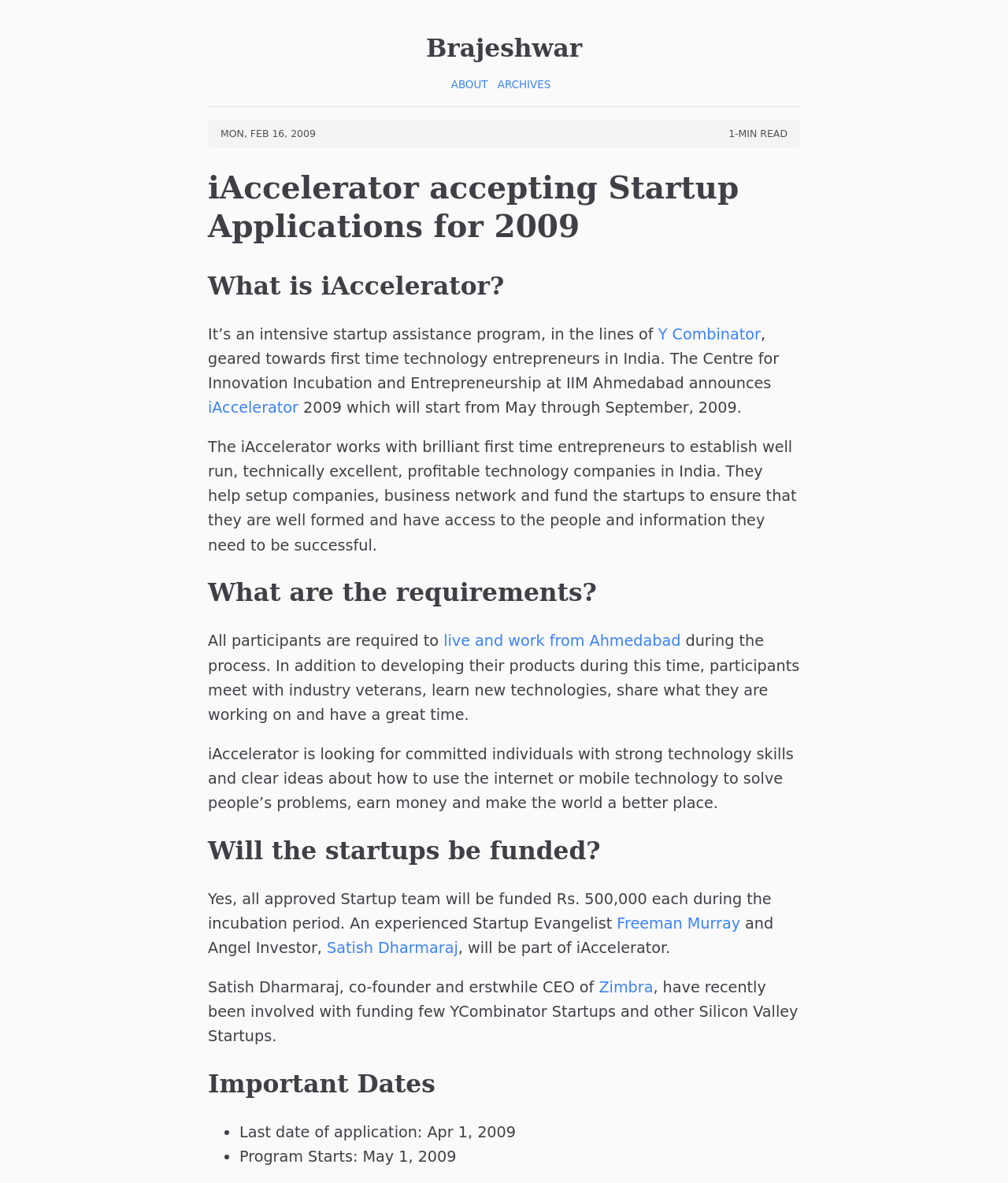Create a detailed description of the webpage's content and layout.

The webpage is about iAccelerator, a startup assistance program, and its application process for 2009. At the top, there is a heading "Brajeshwar" with a link to it, followed by links to "ABOUT" and "ARCHIVES" on the right side. Below this, there is a time stamp "MON, FEB 16, 2009" and a text "1-MIN READ" on the right side.

The main content of the webpage is an article that starts with a heading "iAccelerator accepting Startup Applications for 2009". This is followed by a series of sections, each with its own heading and text. The first section explains what iAccelerator is, describing it as an intensive startup assistance program for first-time technology entrepreneurs in India. There is a link to "Y Combinator" in this section.

The next section explains the requirements for participants, stating that they must live and work from Ahmedabad during the process. This is followed by a section describing what iAccelerator does, including setting up companies, business networking, and funding startups.

The webpage then answers the question "Will the startups be funded?" with a "Yes", explaining that each approved startup team will receive Rs. 500,000 during the incubation period. There are links to "Freeman Murray" and "Satish Dharmaraj", who are involved with iAccelerator.

The final section is about important dates, with a list of two dates: the last date of application, April 1, 2009, and the program start date, May 1, 2009.